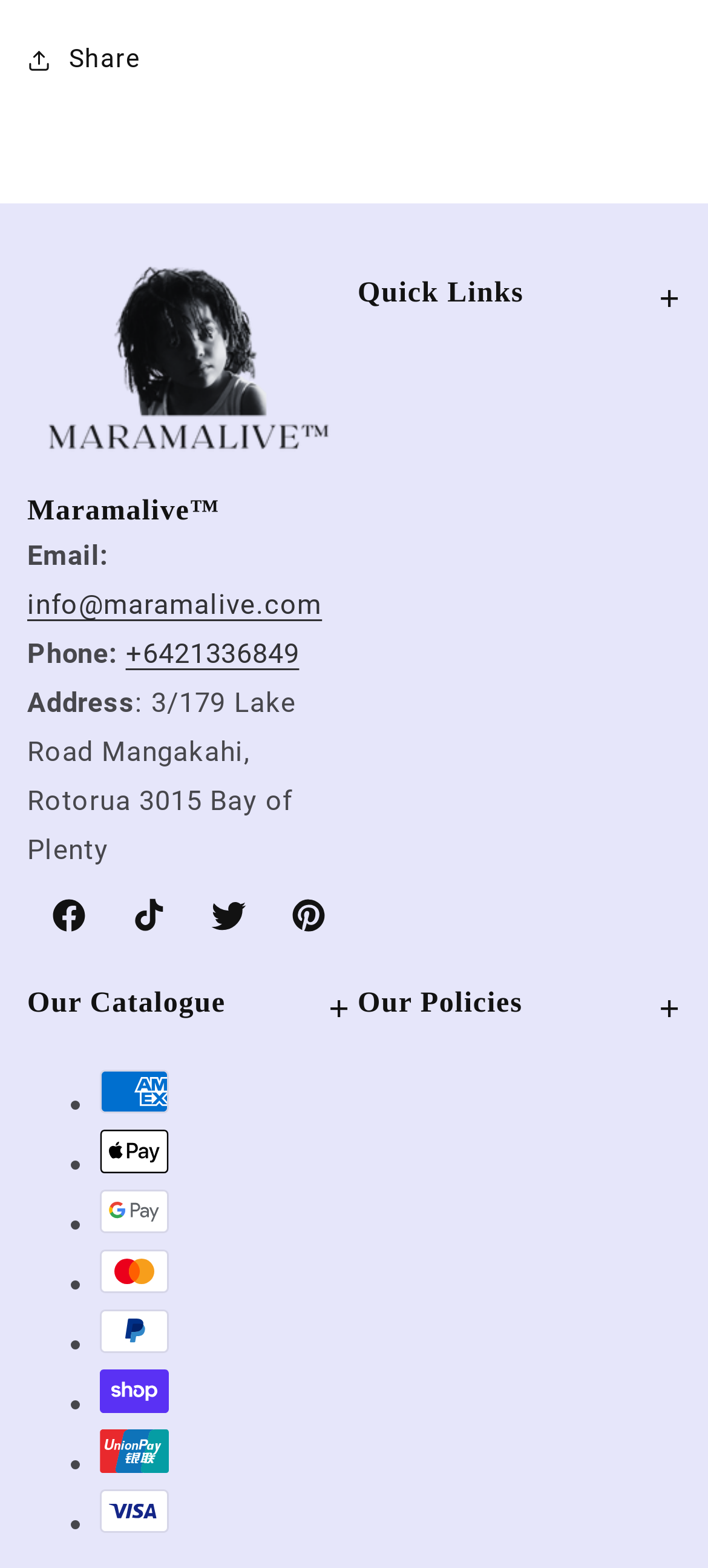Identify the bounding box for the described UI element: "Terms Of Service".

[0.505, 0.772, 0.837, 0.829]